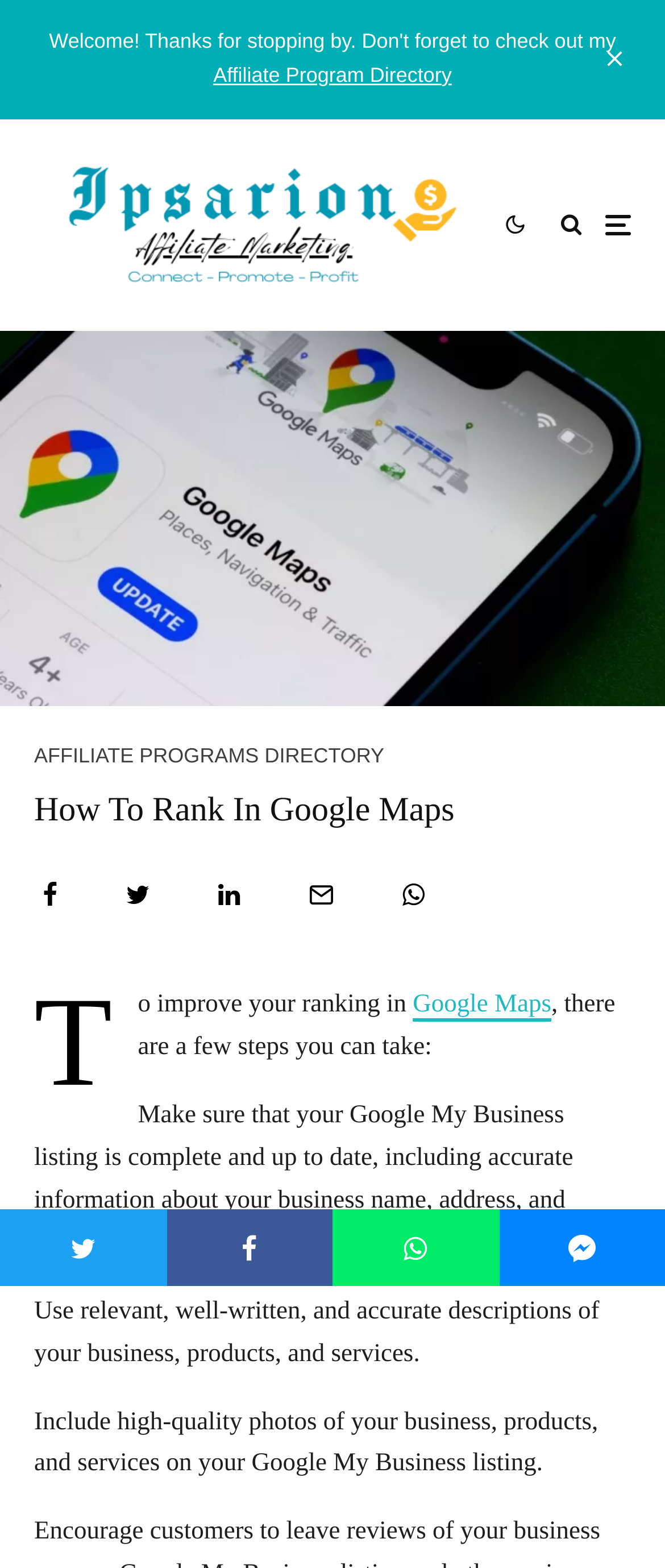Articulate a detailed summary of the webpage's content and design.

The webpage is about improving ranking in Google Maps. At the top, there are several links, including "Affiliate Program Directory" and "Ipsarion Affiliate Marketing", which is accompanied by an image. To the right of these links, there are four social media links, represented by icons.

Below these links, there is a large image that spans the entire width of the page, with the title "How To Rank in Maps". Underneath the image, there is a heading that reads "How To Rank In Google Maps". 

To the right of the heading, there are five social media links, including "Share", "Tweet", and "Email". Below the heading, there is a paragraph of text that explains how to improve ranking in Google Maps. The text is divided into three sections, each describing a step to take, including making sure the Google My Business listing is complete, using relevant descriptions, and including high-quality photos.

At the very bottom of the page, there are four more social media links, identical to the ones above the heading.